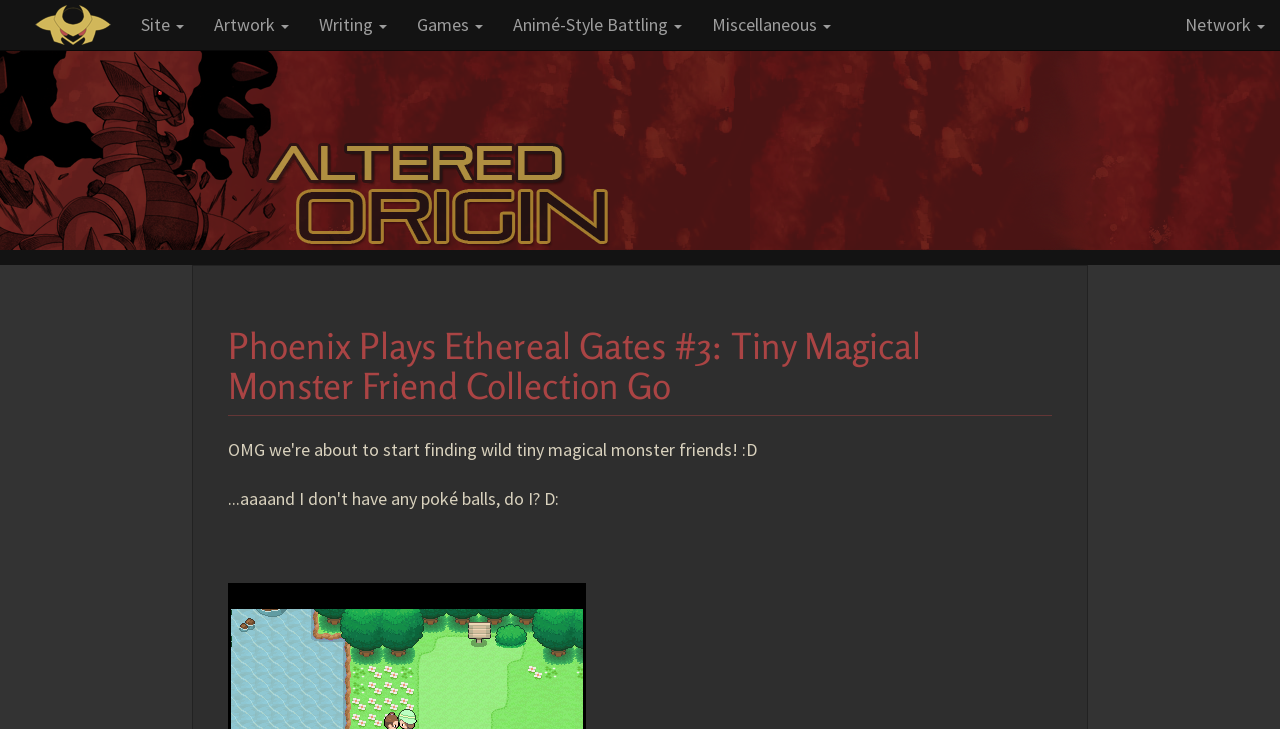Kindly provide the bounding box coordinates of the section you need to click on to fulfill the given instruction: "Click the Altered Origin logo".

[0.016, 0.0, 0.098, 0.069]